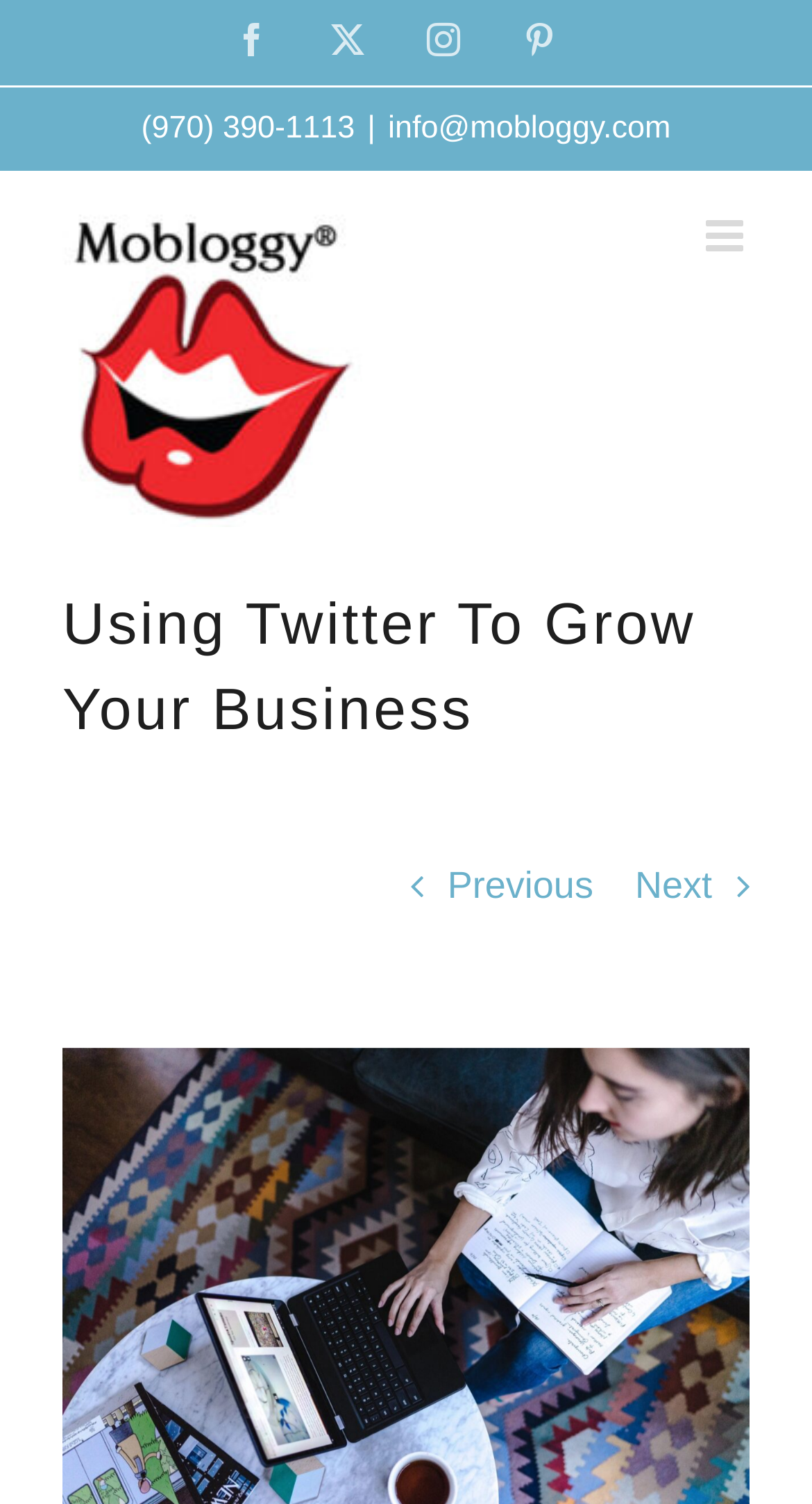Respond to the question below with a single word or phrase: What social media platforms are linked on the webpage?

Facebook, Instagram, Pinterest